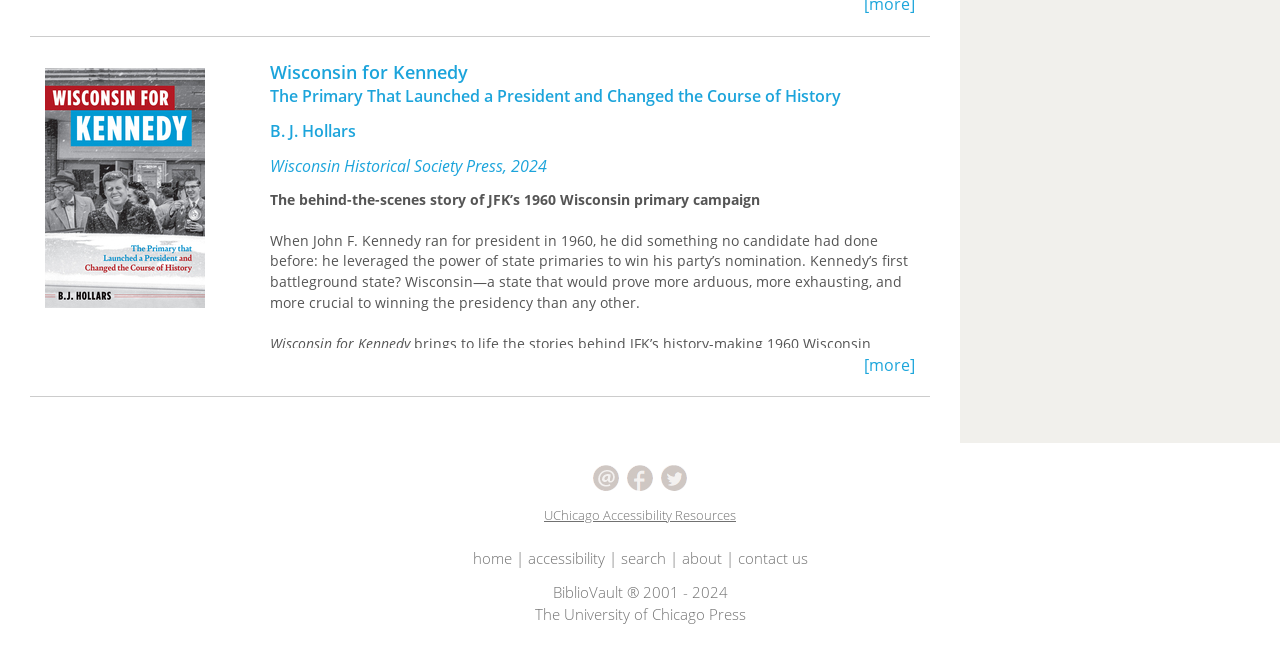Locate the bounding box coordinates of the element I should click to achieve the following instruction: "Go to home page".

[0.369, 0.836, 0.4, 0.867]